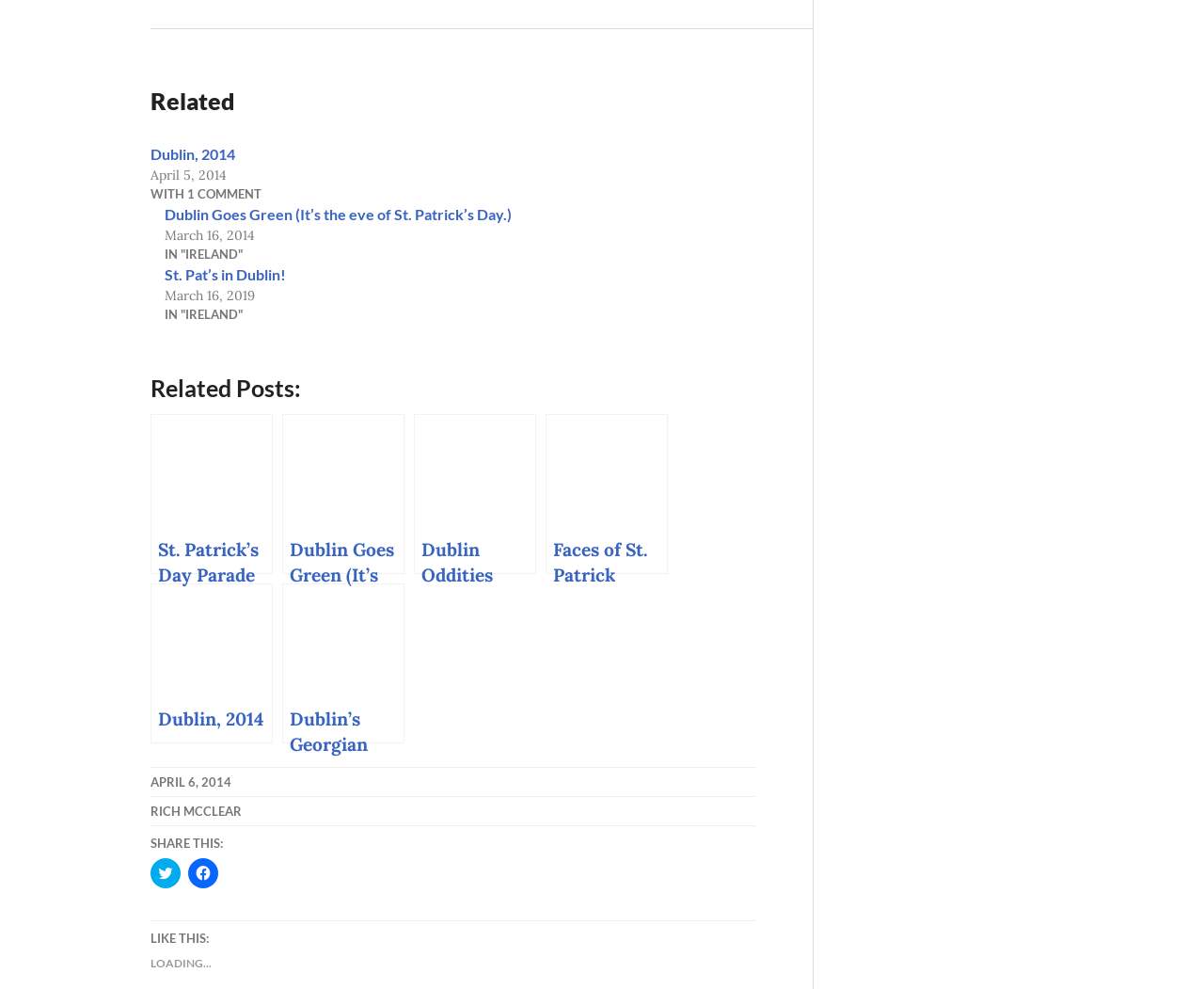Locate the bounding box coordinates of the clickable region necessary to complete the following instruction: "Expand list of software". Provide the coordinates in the format of four float numbers between 0 and 1, i.e., [left, top, right, bottom].

None